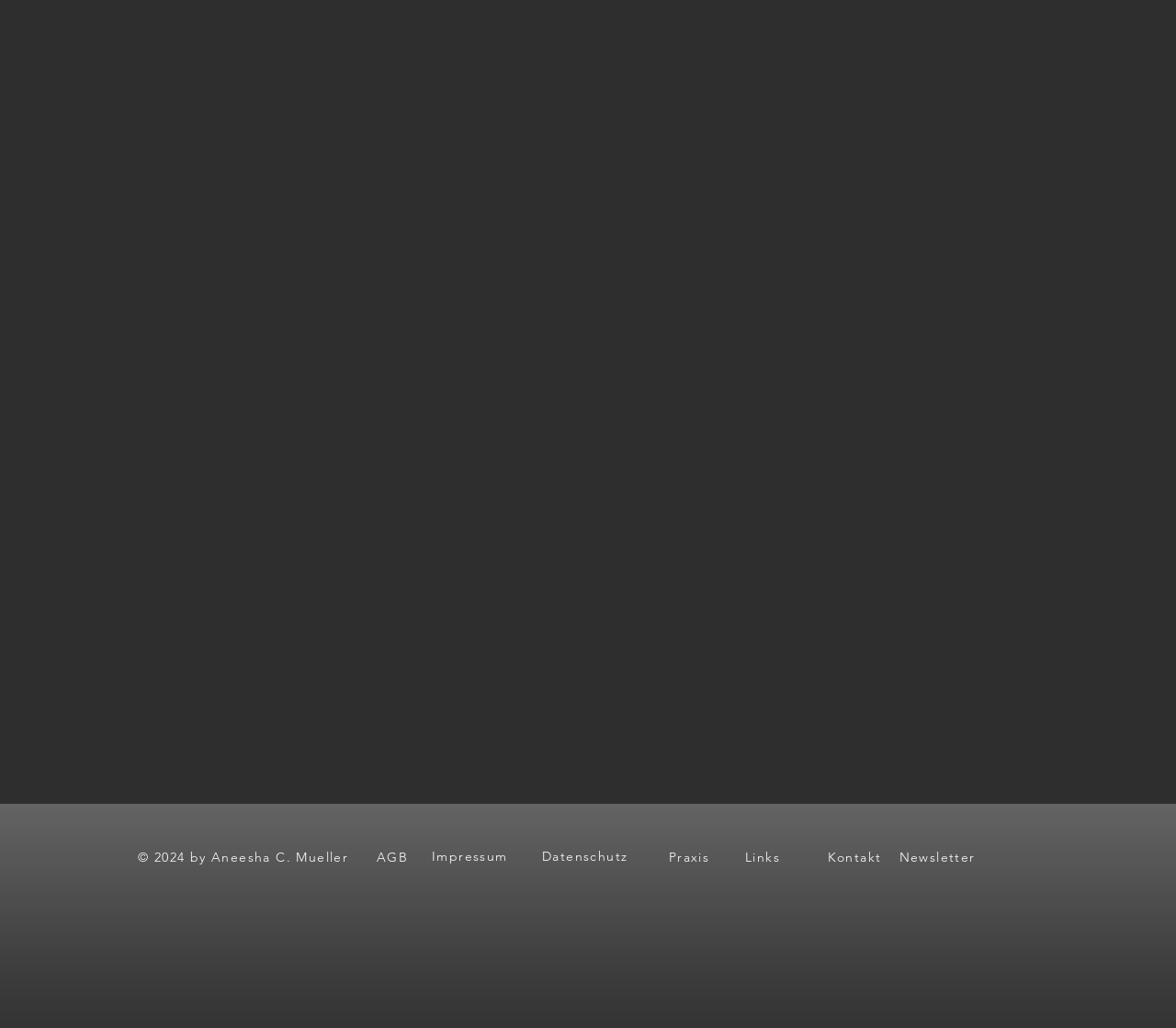How many social media links are there?
Answer the question with a detailed explanation, including all necessary information.

I counted the number of link elements within the list element with the description 'Social-Media-Leiste'. There are three link elements with similar text descriptions, so I concluded that there are three social media links.